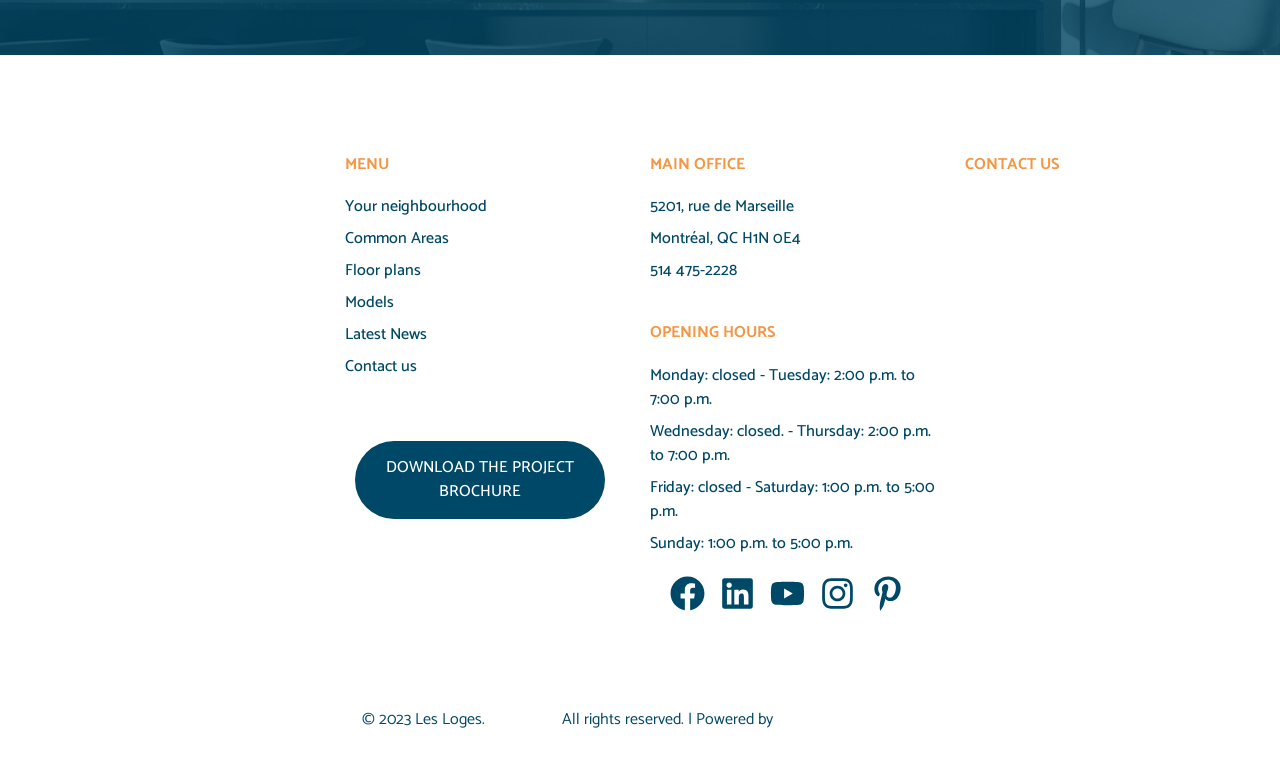Please predict the bounding box coordinates of the element's region where a click is necessary to complete the following instruction: "Change the product quantity". The coordinates should be represented by four float numbers between 0 and 1, i.e., [left, top, right, bottom].

None